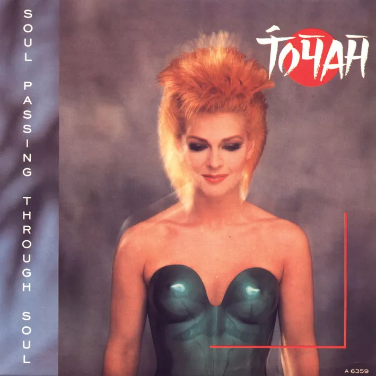Give a thorough caption of the image, focusing on all visible elements.

The image features the cover art for Toyah Willcox's single "Soul Passing Through Soul," which was released in 1985. The design prominently displays Toyah in a striking fiberglass bodice that was previously worn by Grace Jones, highlighting her avant-garde style. Her bold, flame-colored hair complements the ethereal and dynamic quality of the image. The title of the song is artistically integrated into the design, enhancing the overall aesthetic with a vibrant red circle behind her name. The catalogue number "A 6359" appears at the bottom, providing a nod to the single's vintage format. This cover encapsulates the bold artistic vision of the 1980s music scene, where visual identity played a crucial role in an artist's branding.